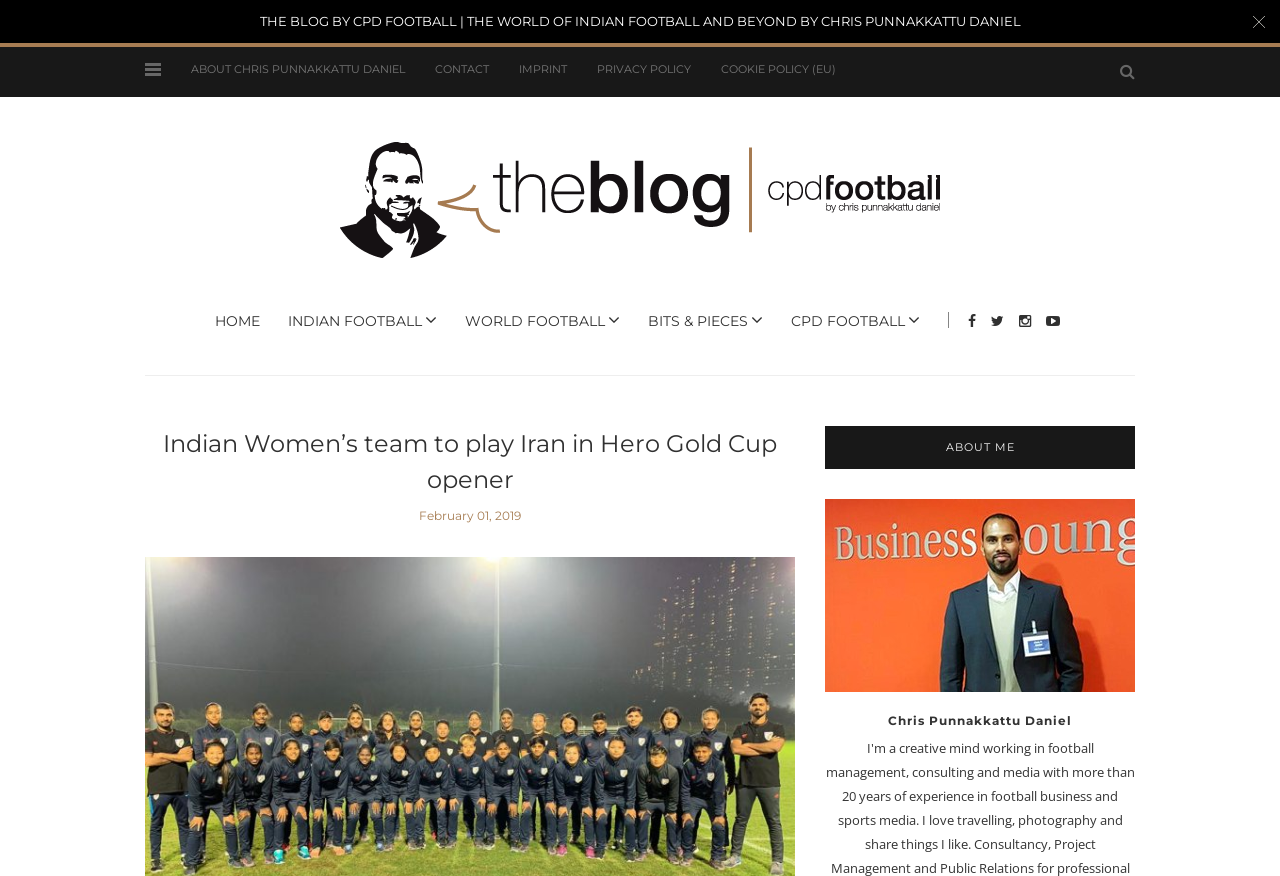Determine the bounding box coordinates for the area you should click to complete the following instruction: "Click the HOME link".

[0.168, 0.356, 0.203, 0.377]